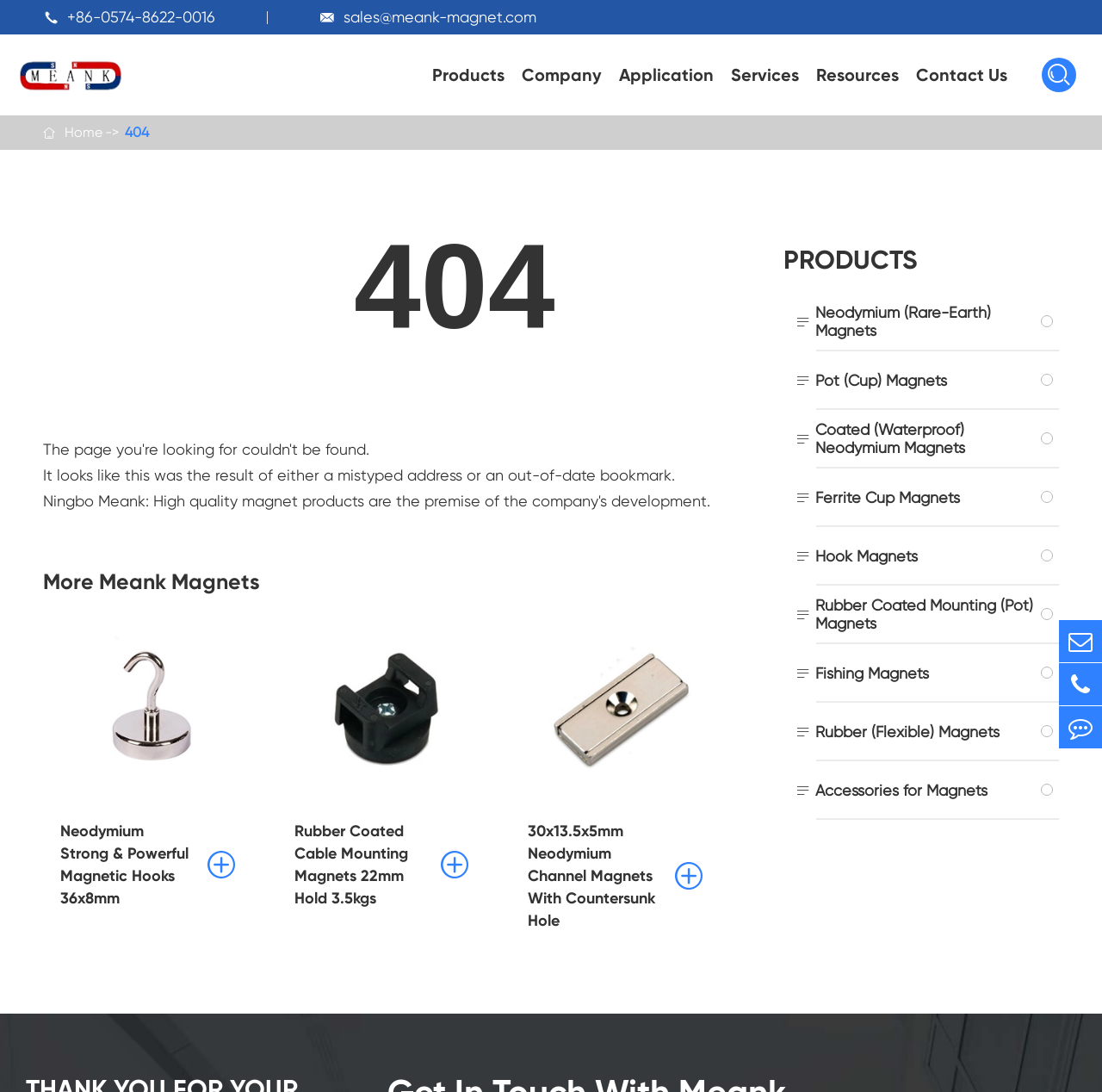What is the email address on this webpage?
Provide a comprehensive and detailed answer to the question.

I found the email address by looking at the link with the text 'sales@meank-magnet.com' which is located at the top of the webpage.